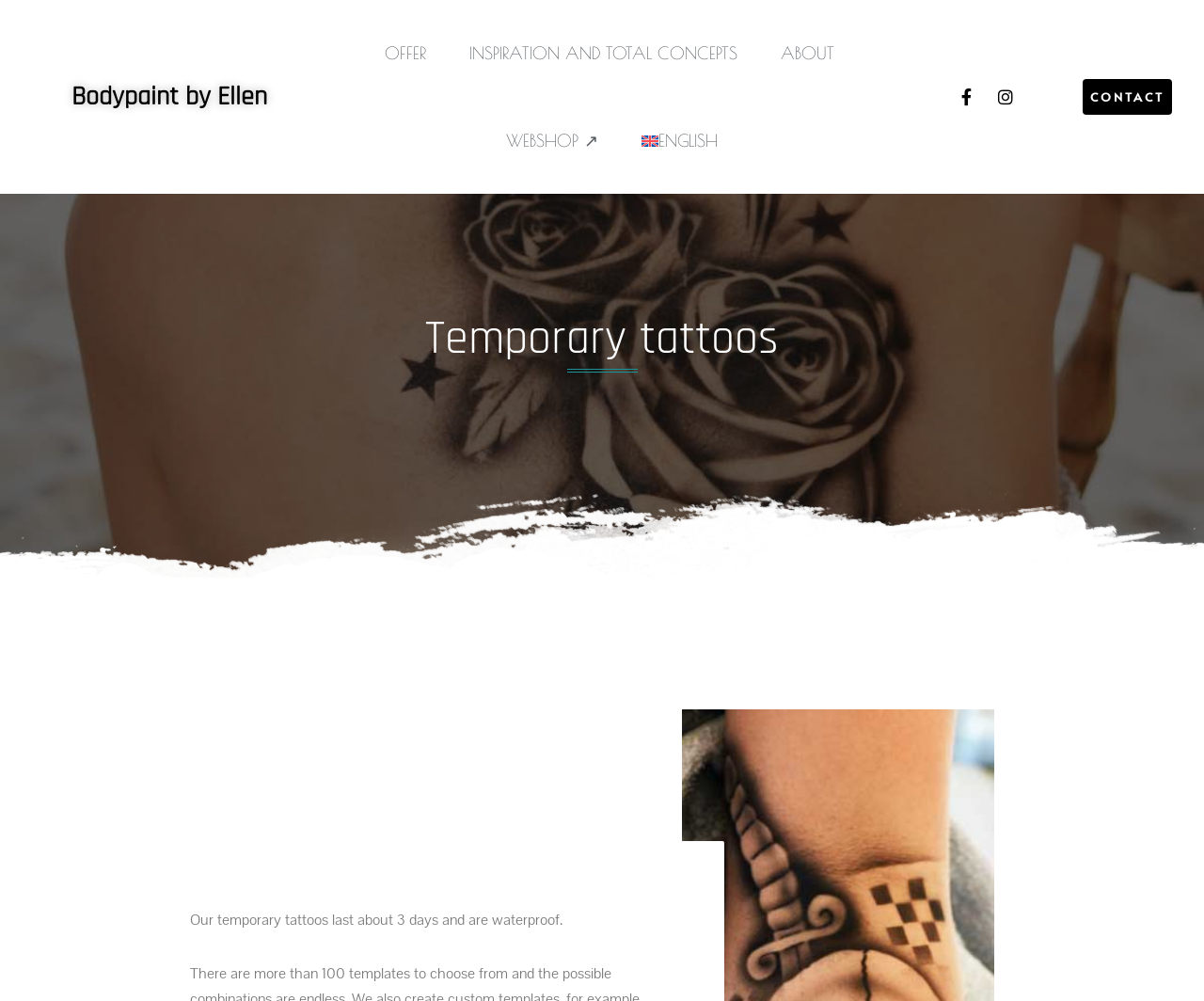Answer this question in one word or a short phrase: What is the duration of the temporary tattoos?

3 days